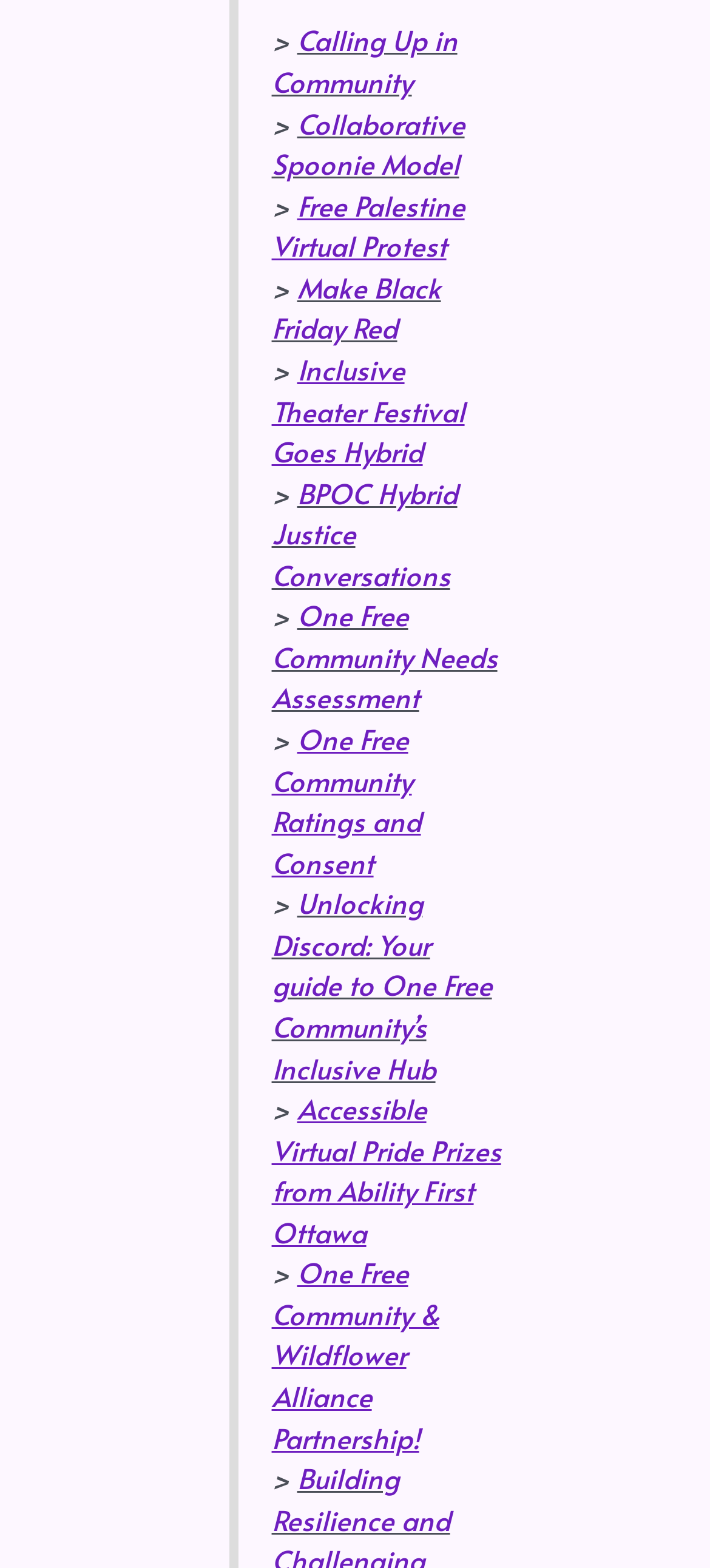Using the provided element description: "Collaborative Spoonie Model", determine the bounding box coordinates of the corresponding UI element in the screenshot.

[0.383, 0.066, 0.654, 0.116]